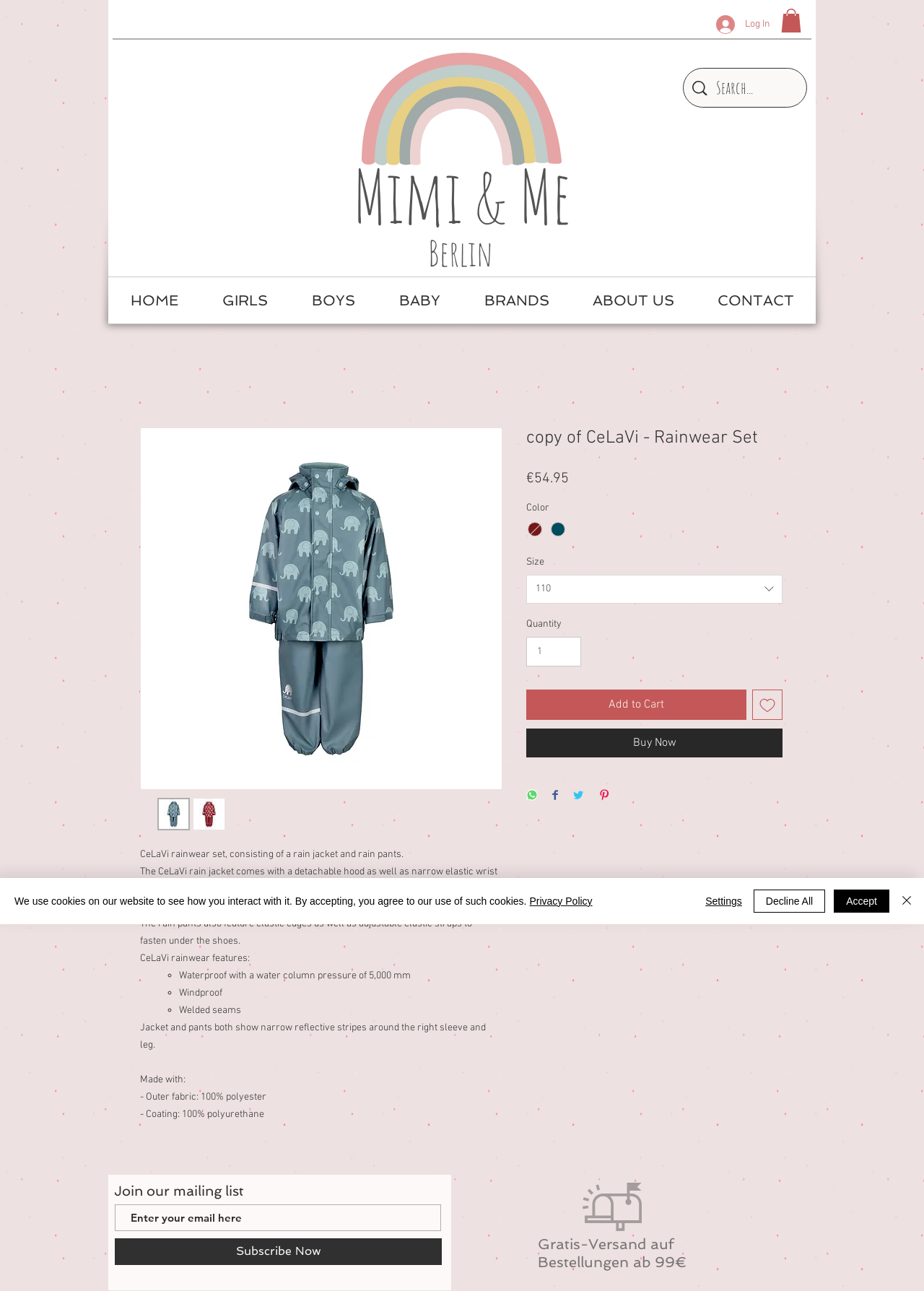Please analyze the image and provide a thorough answer to the question:
What is the material of the outer fabric of the CeLaVi rainwear set?

I found this answer by reading the text '- Outer fabric: 100% polyester' which lists the material composition of the outer fabric.